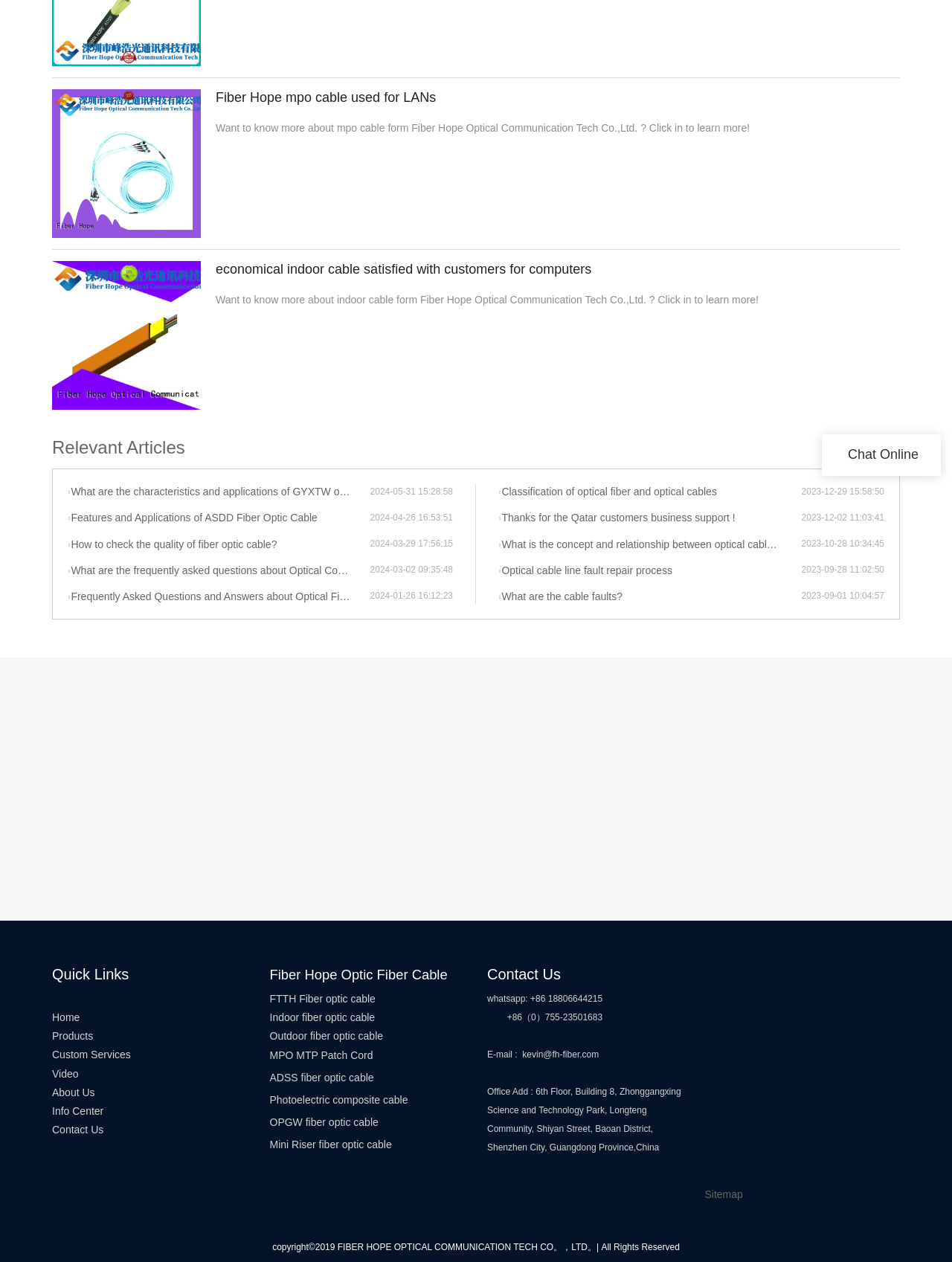Locate the UI element described as follows: "ADSS fiber optic cable". Return the bounding box coordinates as four float numbers between 0 and 1 in the order [left, top, right, bottom].

[0.283, 0.849, 0.393, 0.858]